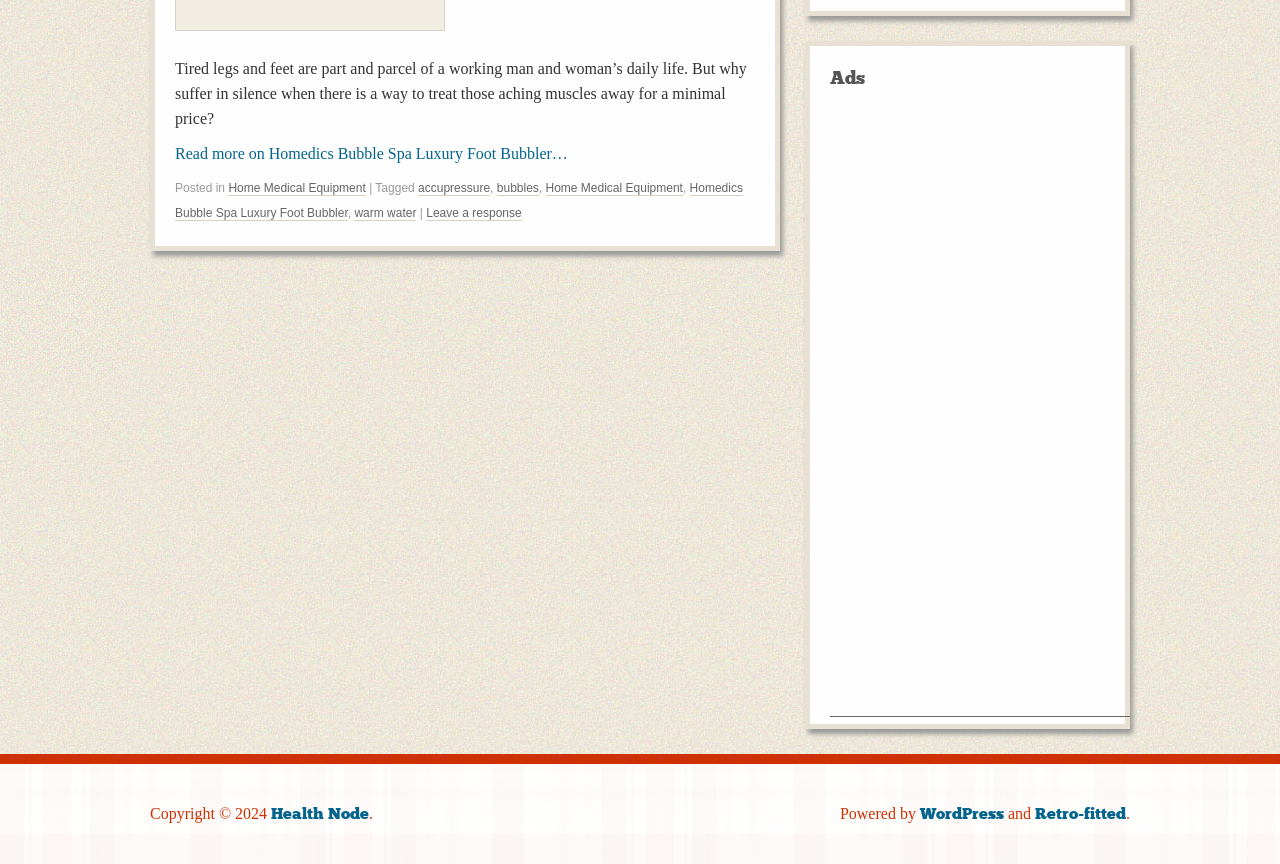Bounding box coordinates are specified in the format (top-left x, top-left y, bottom-right x, bottom-right y). All values are floating point numbers bounded between 0 and 1. Please provide the bounding box coordinate of the region this sentence describes: WordPress

[0.719, 0.931, 0.784, 0.953]